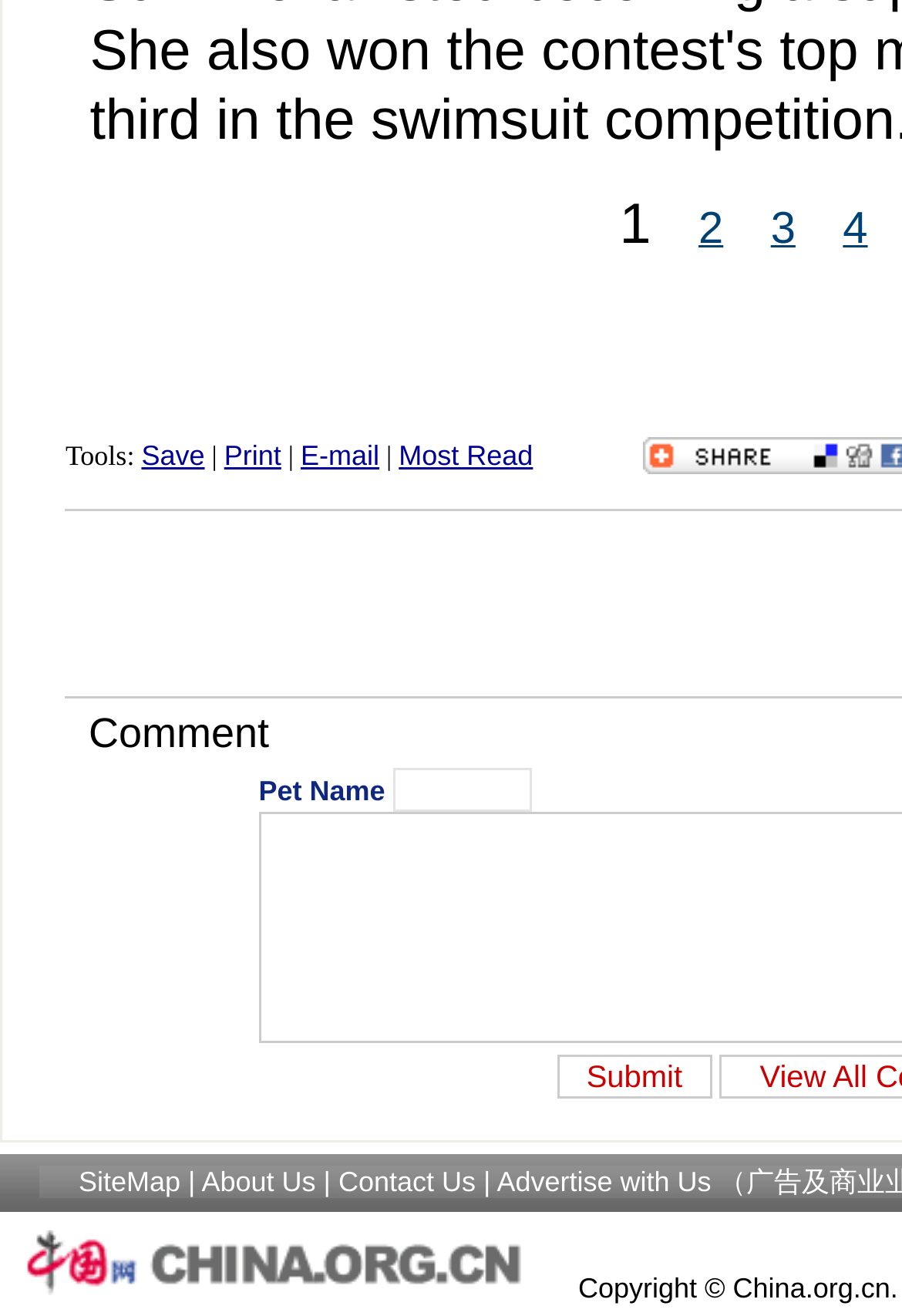What is the position of the 'Submit' button?
Provide an in-depth answer to the question, covering all aspects.

According to the bounding box coordinates, the 'Submit' button with ID 477 is located below the textbox with ID 472, with a y1 coordinate greater than the y2 coordinate of the textbox.